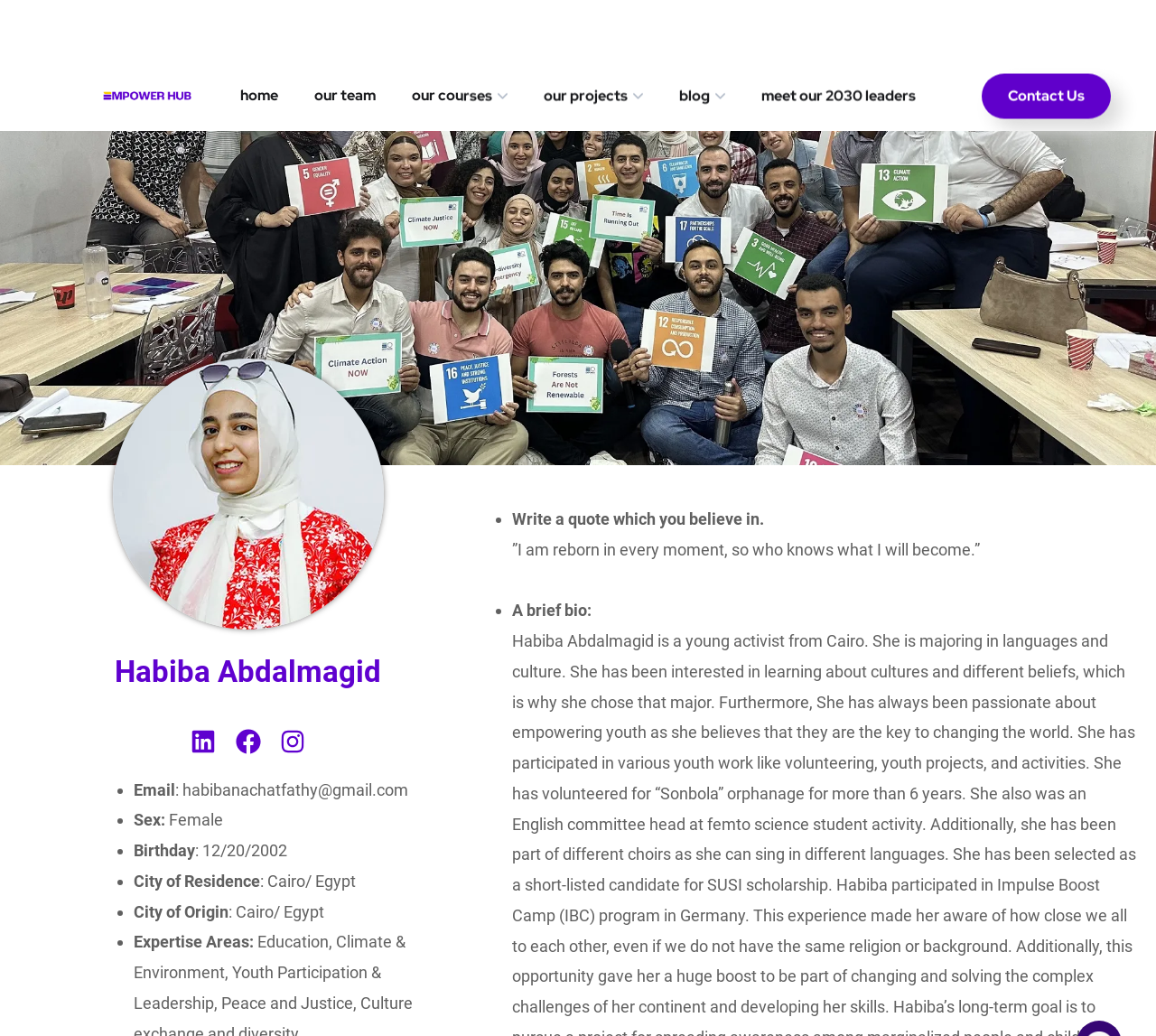What is the quote that Habiba Abdalmagid believes in?
Please provide a single word or phrase as the answer based on the screenshot.

“I am reborn in every moment, so who knows what I will become.”